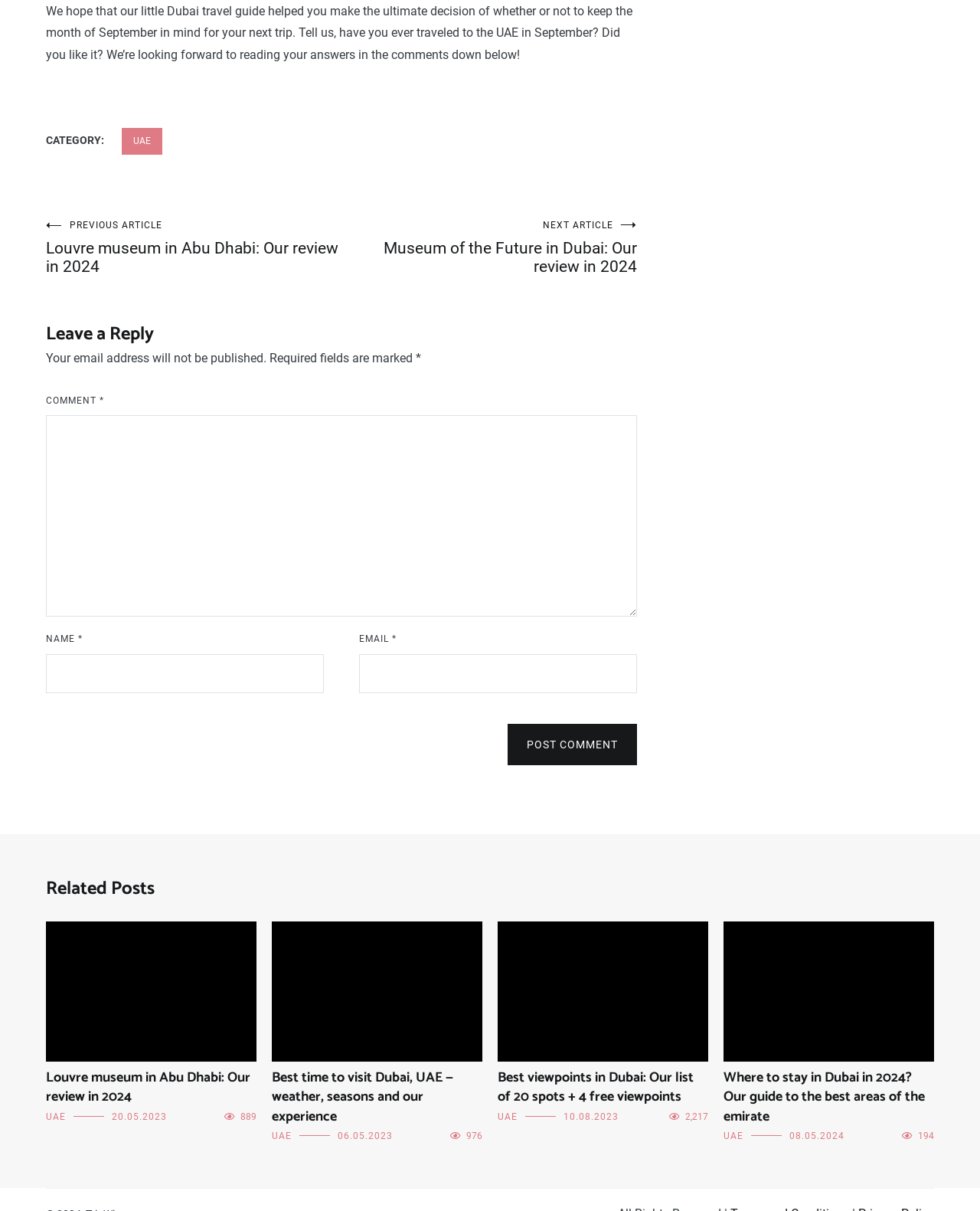How many related posts are listed?
Answer the question with a single word or phrase by looking at the picture.

4